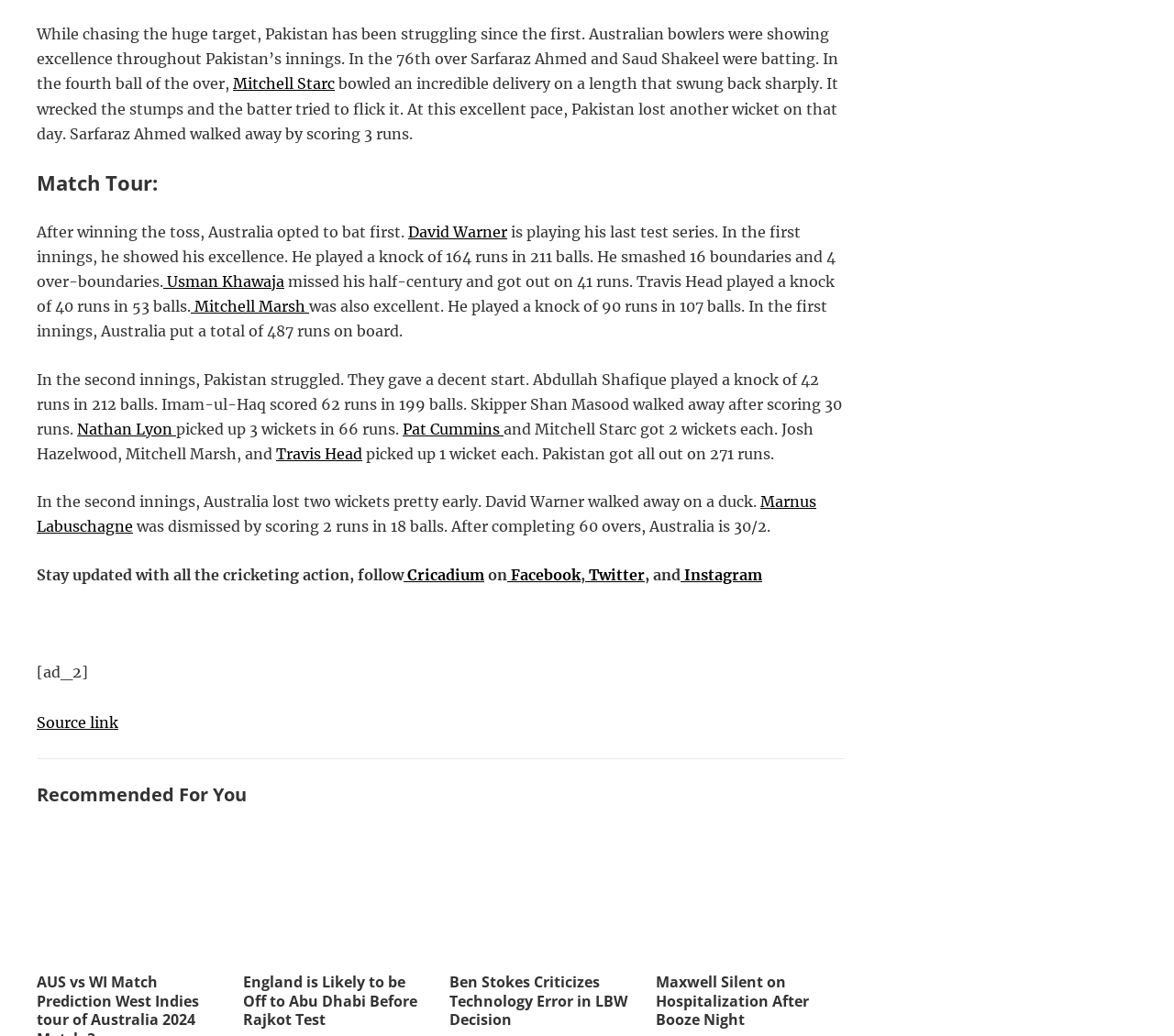Determine the bounding box coordinates of the clickable element to complete this instruction: "Check the source link". Provide the coordinates in the format of four float numbers between 0 and 1, [left, top, right, bottom].

[0.031, 0.688, 0.101, 0.706]